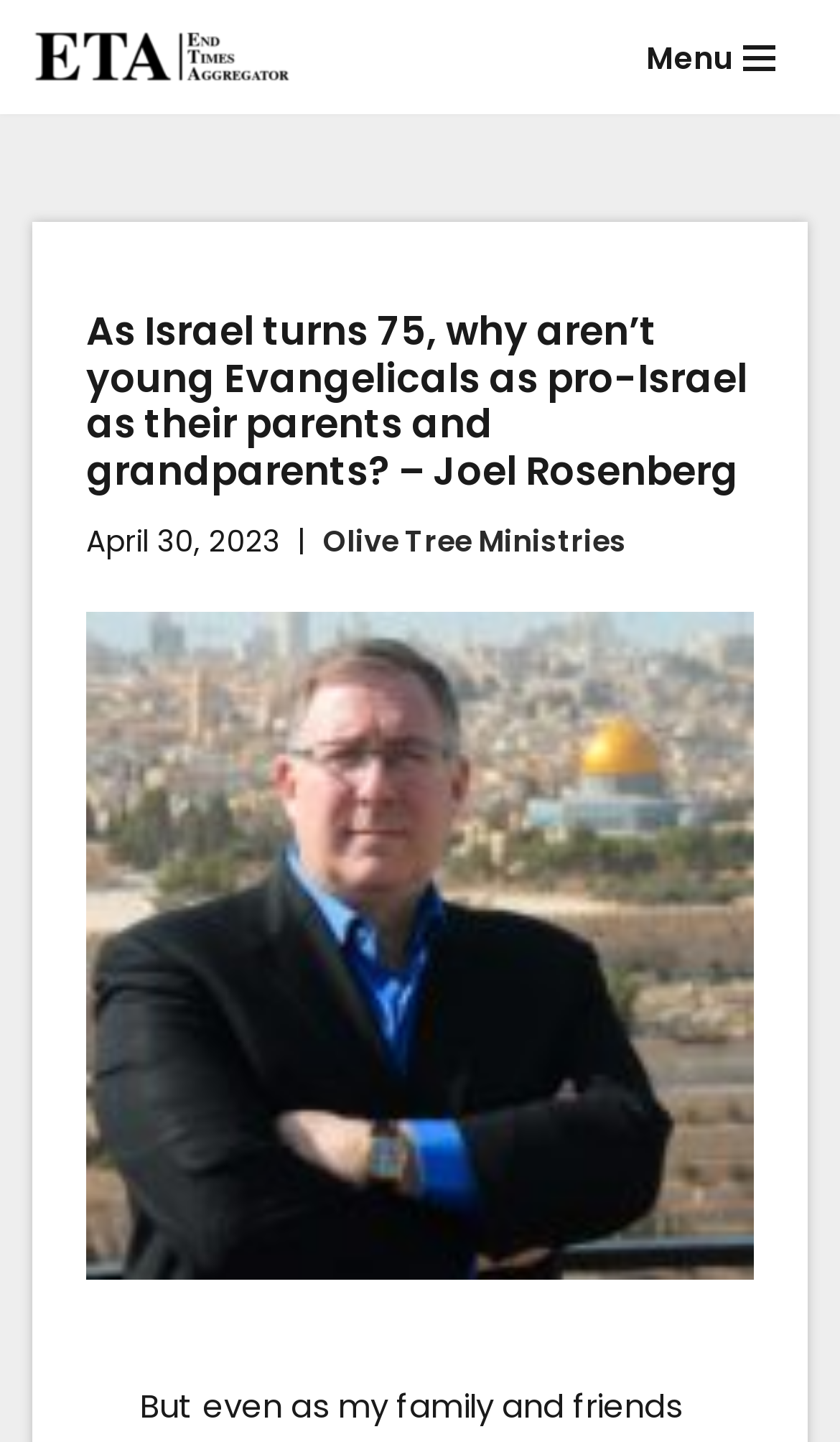Determine the main heading of the webpage and generate its text.

As Israel turns 75, why aren’t young Evangelicals as pro-Israel as their parents and grandparents? – Joel Rosenberg